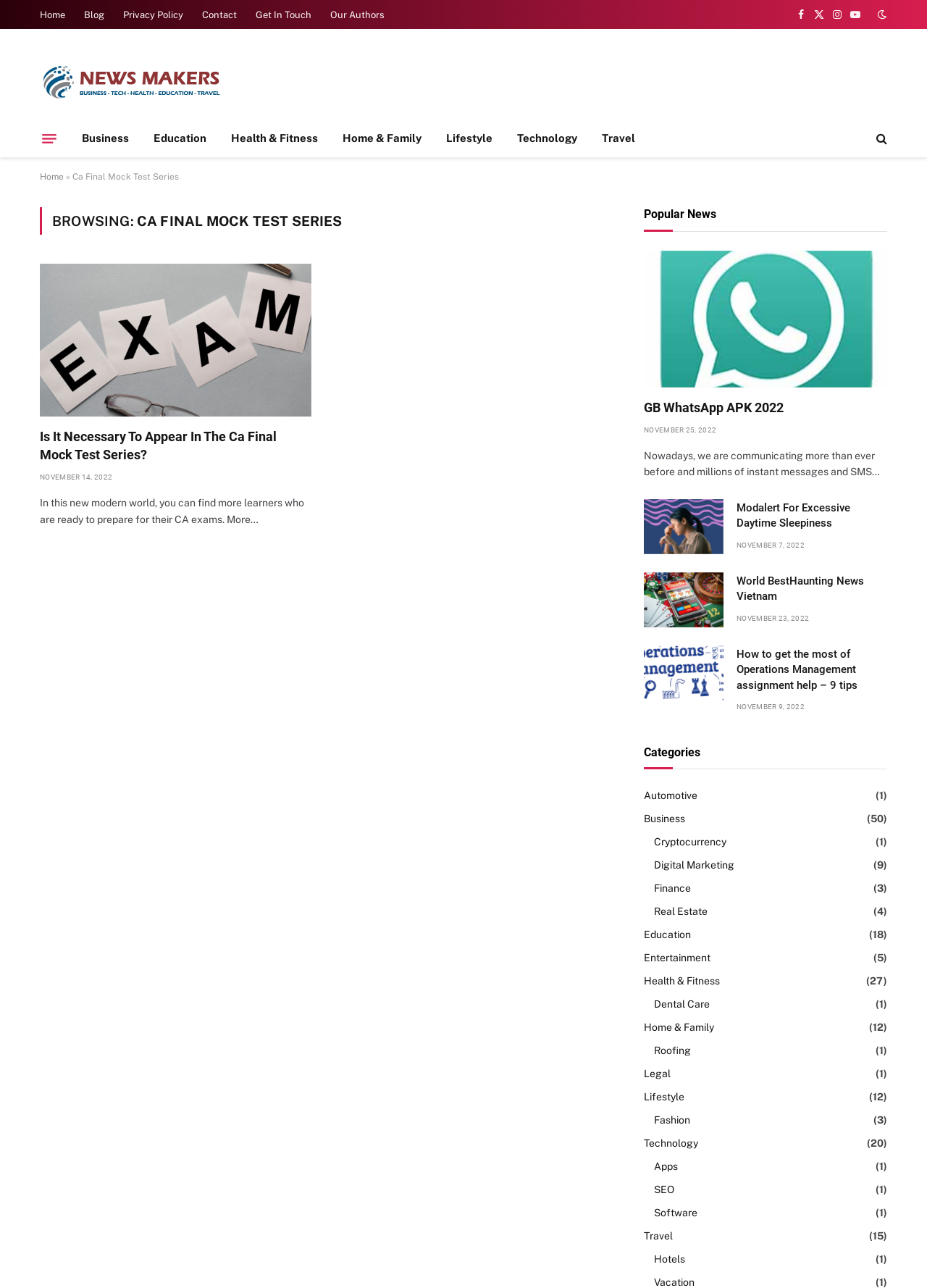Please locate and retrieve the main header text of the webpage.

BROWSING: CA FINAL MOCK TEST SERIES